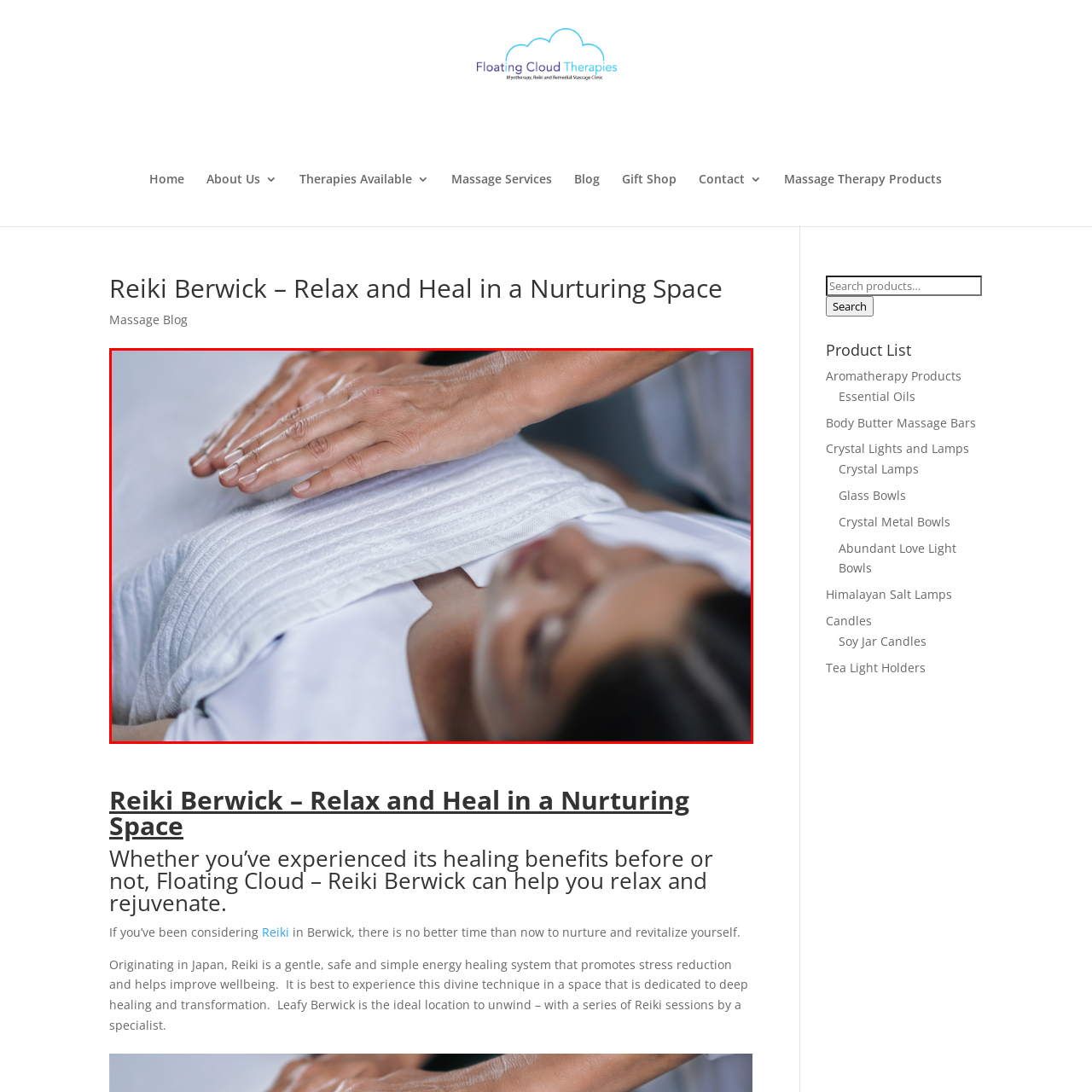Look at the region marked by the red box and describe it extensively.

This serene image captures a moment during a Reiki session at Floating Cloud Therapies, showcasing the gentle and nurturing practice of energy healing. A practitioner’s hands are hovering just above the chest of a client, indicating the transfer of calming energy designed to promote relaxation and healing. The client, dressed in a simple white garment, appears tranquil and at ease, highlighting the soothing environment that Reiki provides. The soft focus on the client's face and the textured fabric beneath them emphasizes the peaceful ambiance, central to the experience of stress reduction and rejuvenation that this therapy offers in the serene location of Berwick. The image exemplifies the essence of holistic healing, inviting individuals to explore the benefits of Reiki.